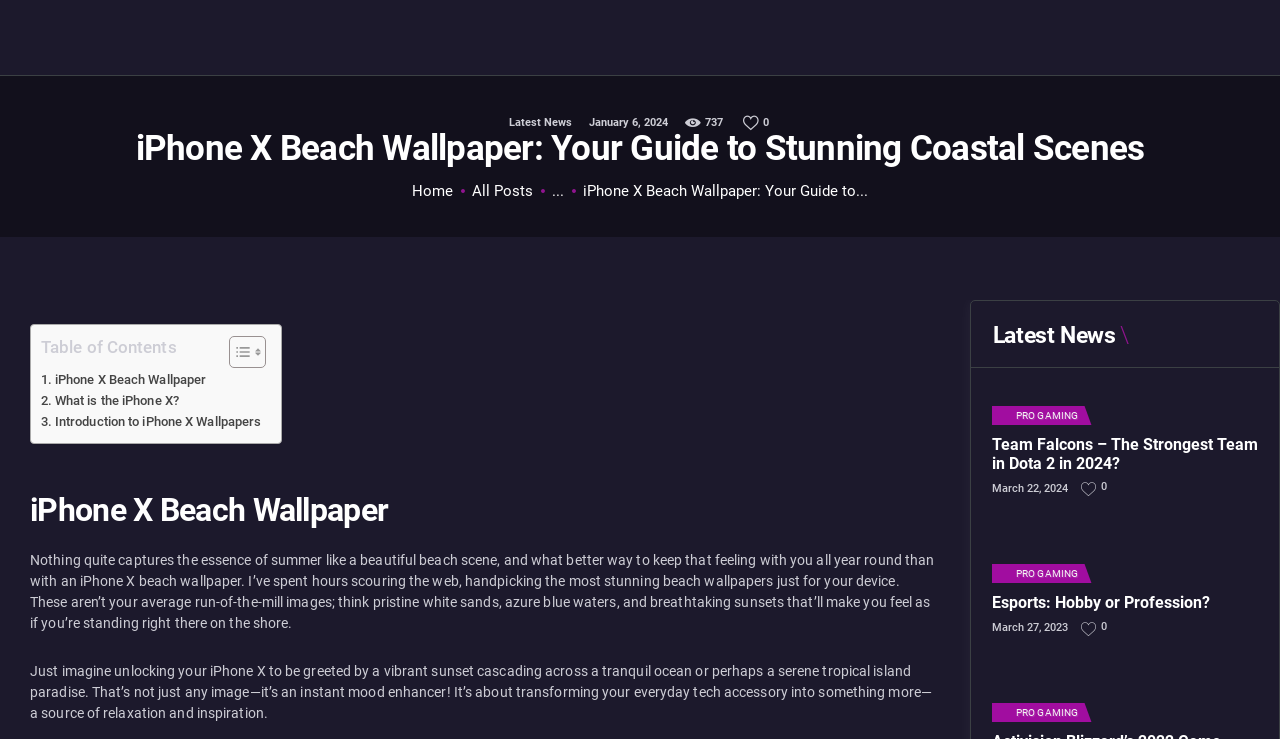Could you highlight the region that needs to be clicked to execute the instruction: "select language"?

None